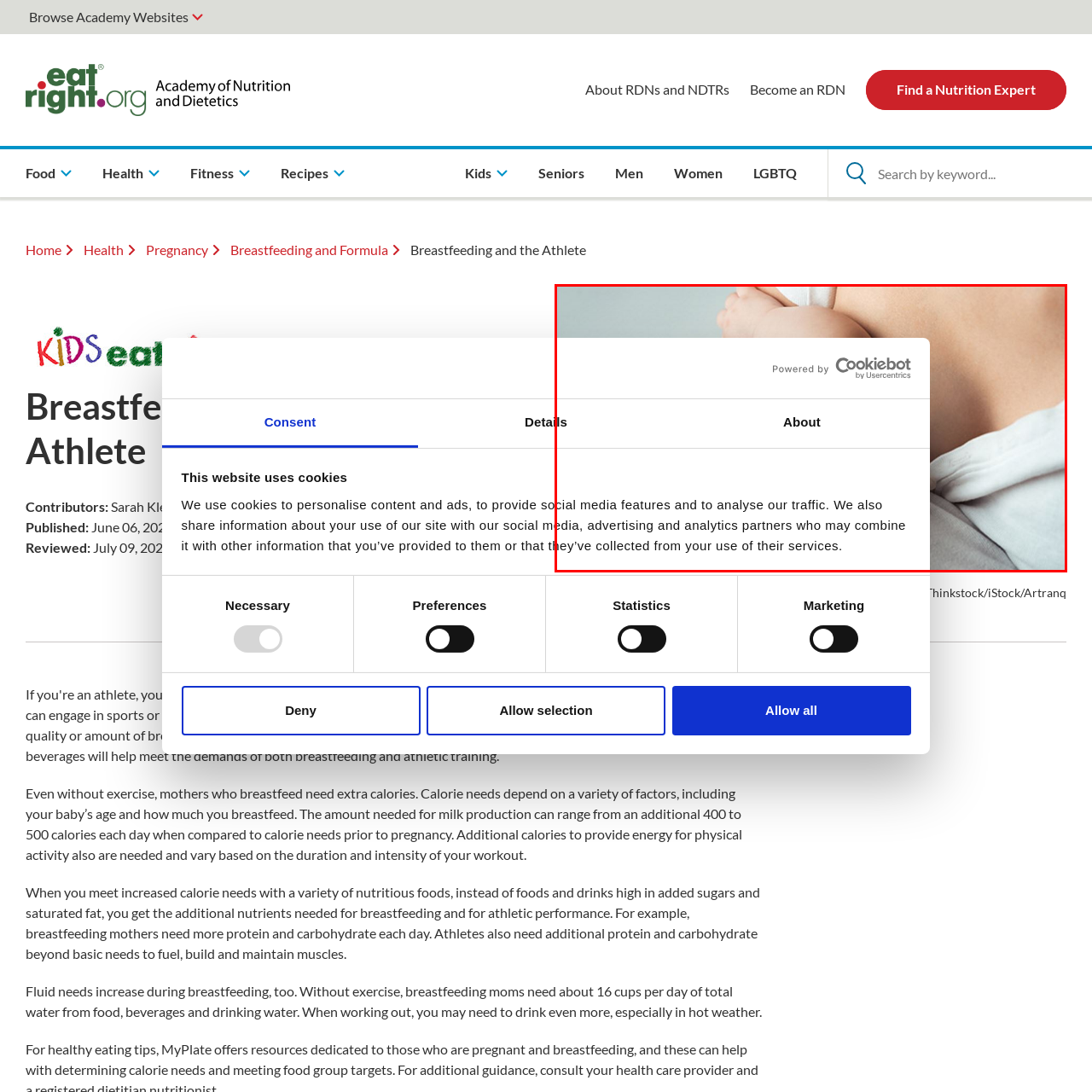What is the background of the image?
Examine the image within the red bounding box and provide a comprehensive answer to the question.

The background is tastefully blurred, focusing attention on the infant's peaceful expression, which suggests that the photographer intentionally blurred the background to emphasize the mother-baby interaction.